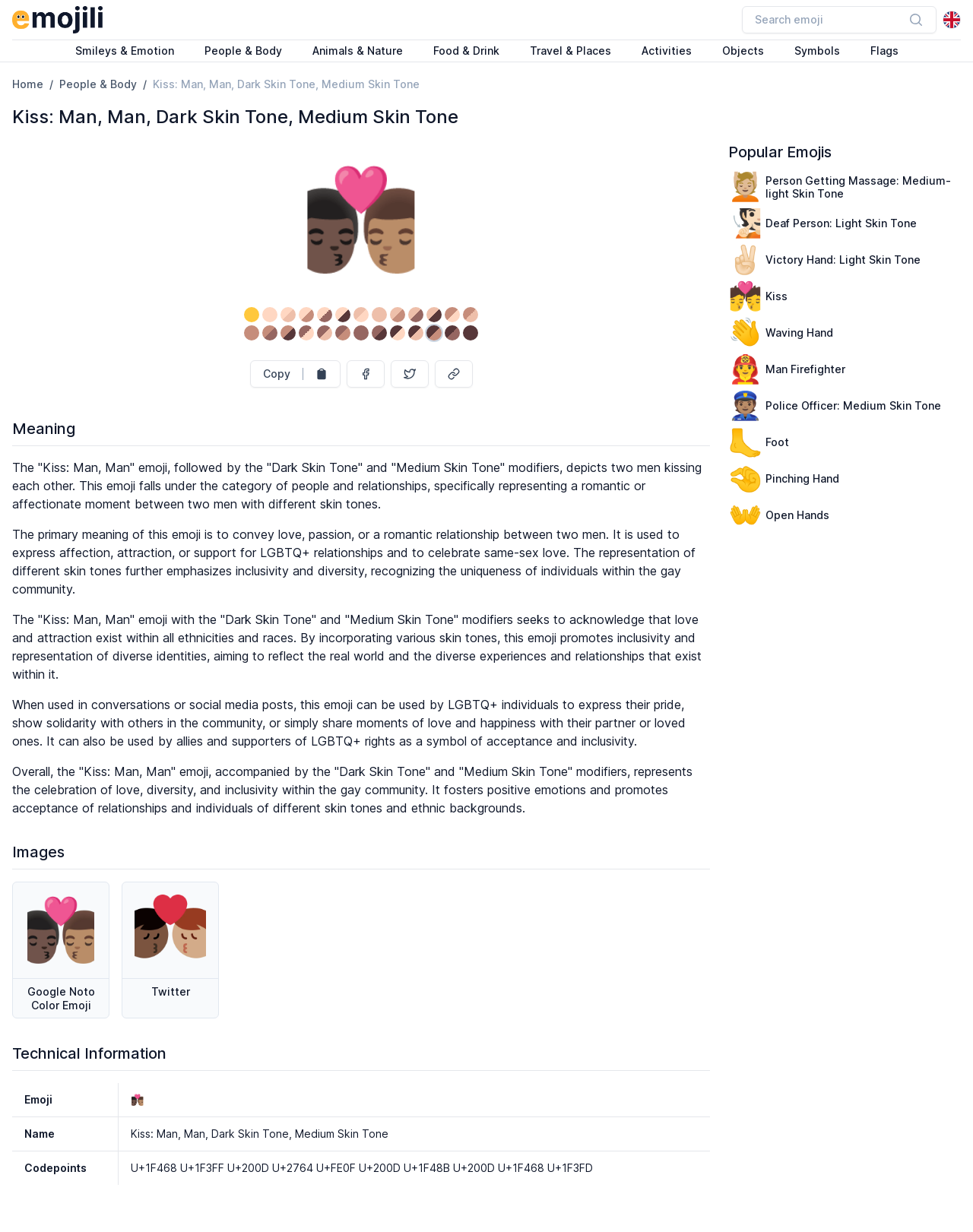What is the name of the emoji depicted in the Google Noto Color Emoji image?
Provide an in-depth and detailed answer to the question.

The image labeled as Google Noto Color Emoji depicts the Kiss: Man, Man, Dark Skin Tone, Medium Skin Tone emoji, which is one of the variations of the Kiss: Man, Man emoji.